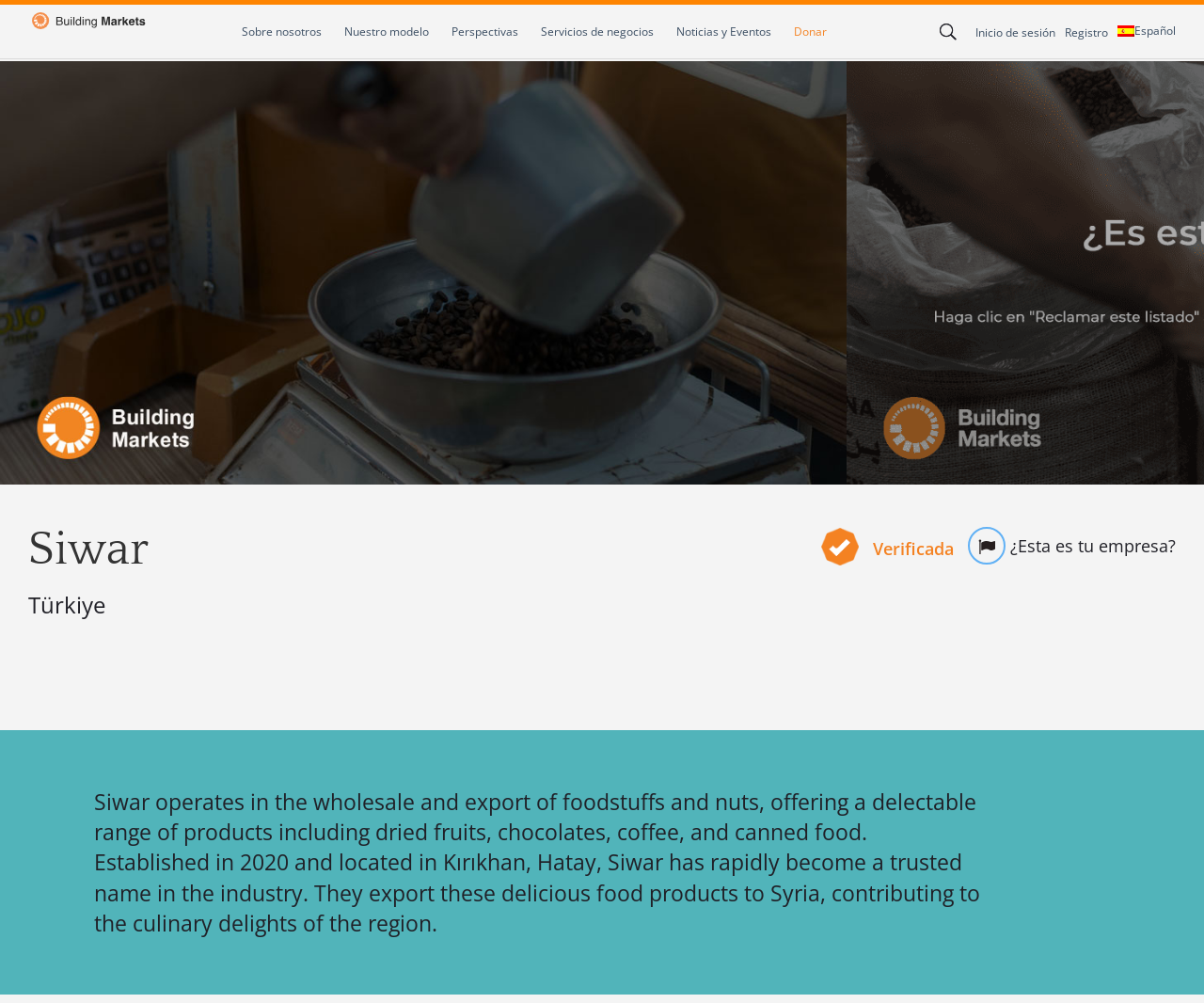Please mark the clickable region by giving the bounding box coordinates needed to complete this instruction: "view company information".

[0.792, 0.525, 0.977, 0.563]